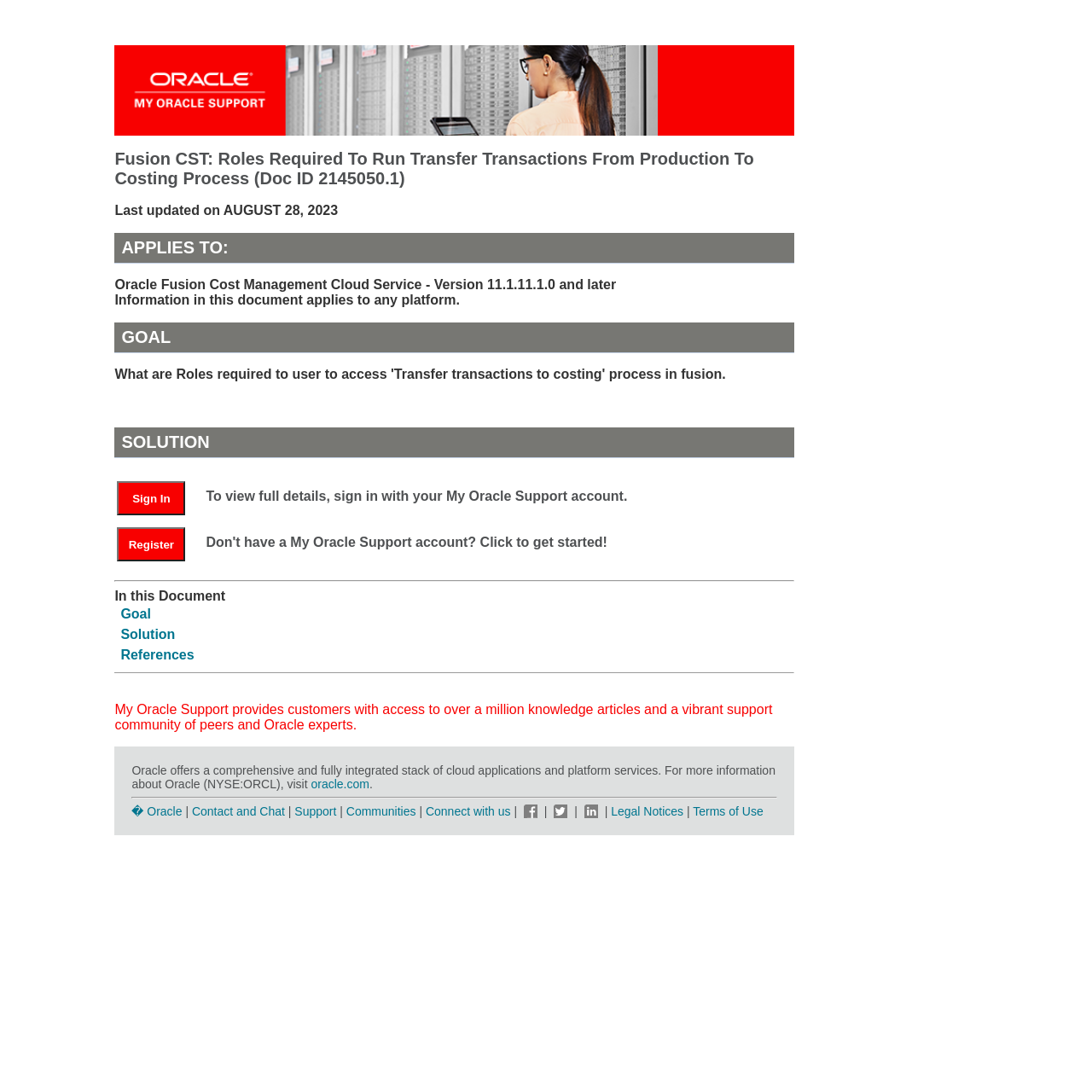Could you determine the bounding box coordinates of the clickable element to complete the instruction: "Click the Facebook Social Icon"? Provide the coordinates as four float numbers between 0 and 1, i.e., [left, top, right, bottom].

None